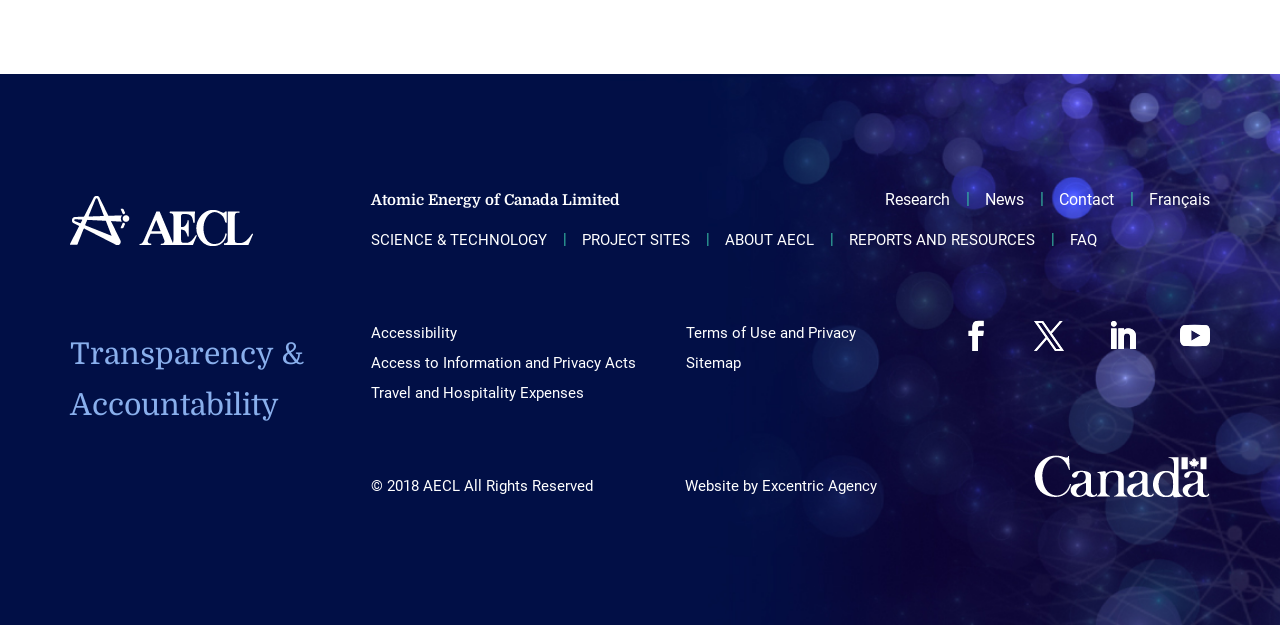Utilize the information from the image to answer the question in detail:
How many social media links are there?

I counted the number of social media links in the footer section, which are Facebook, Twitter, Linkedin, and YouTube, so there are 4 social media links.